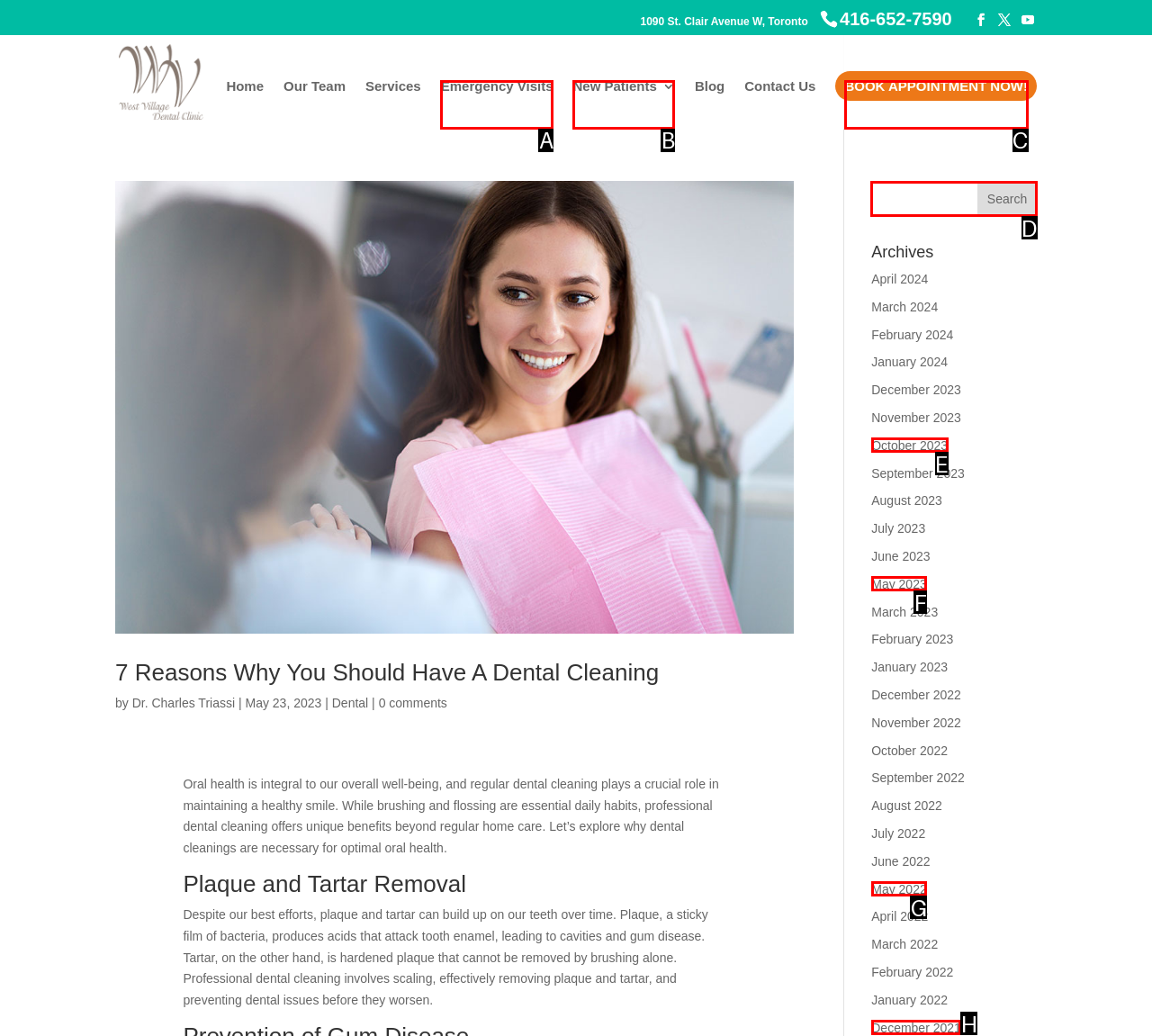For the given instruction: Search for a topic, determine which boxed UI element should be clicked. Answer with the letter of the corresponding option directly.

D